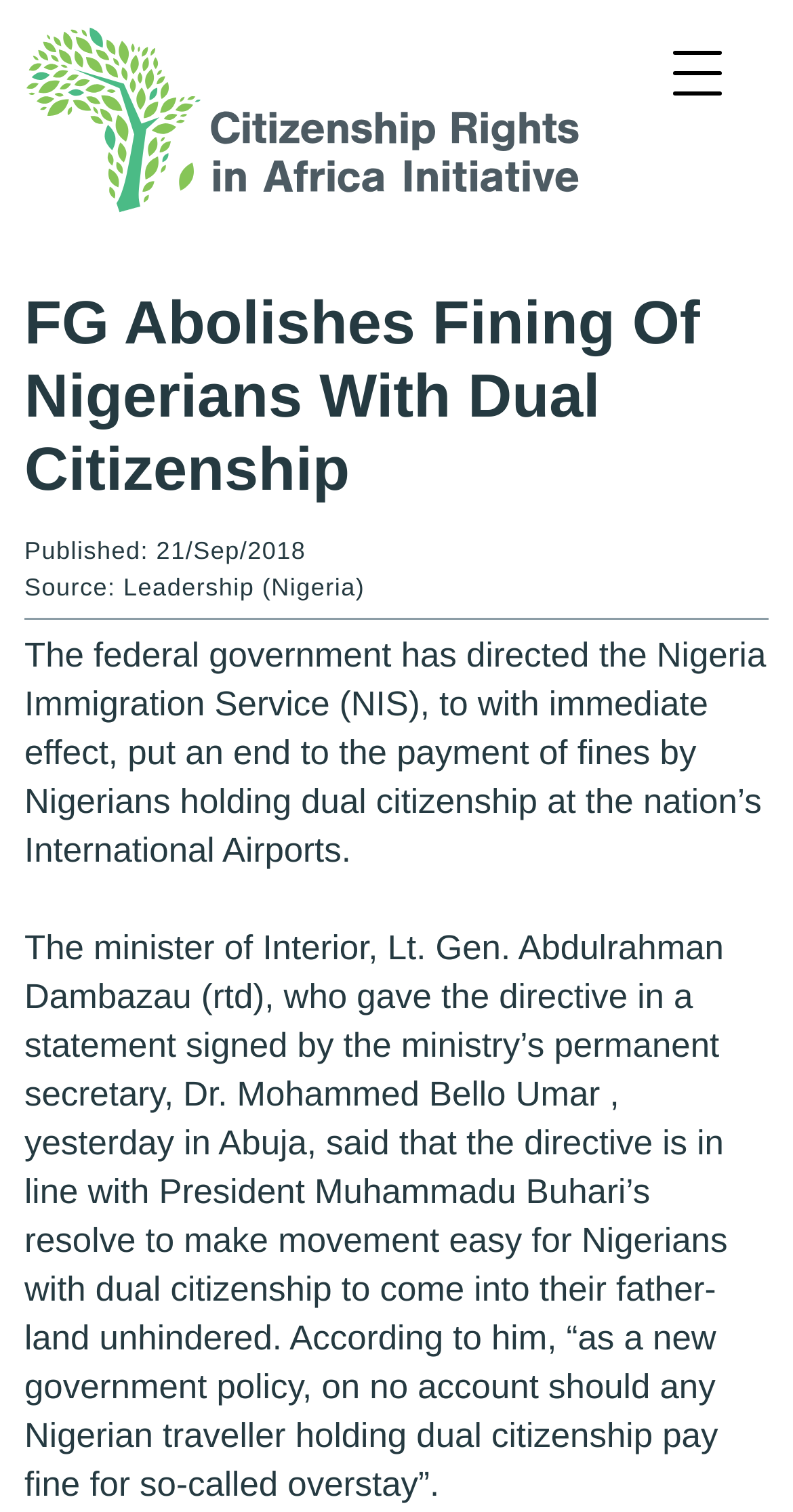Locate the bounding box coordinates of the UI element described by: "alt="Logo"". Provide the coordinates as four float numbers between 0 and 1, formatted as [left, top, right, bottom].

[0.031, 0.118, 0.733, 0.141]